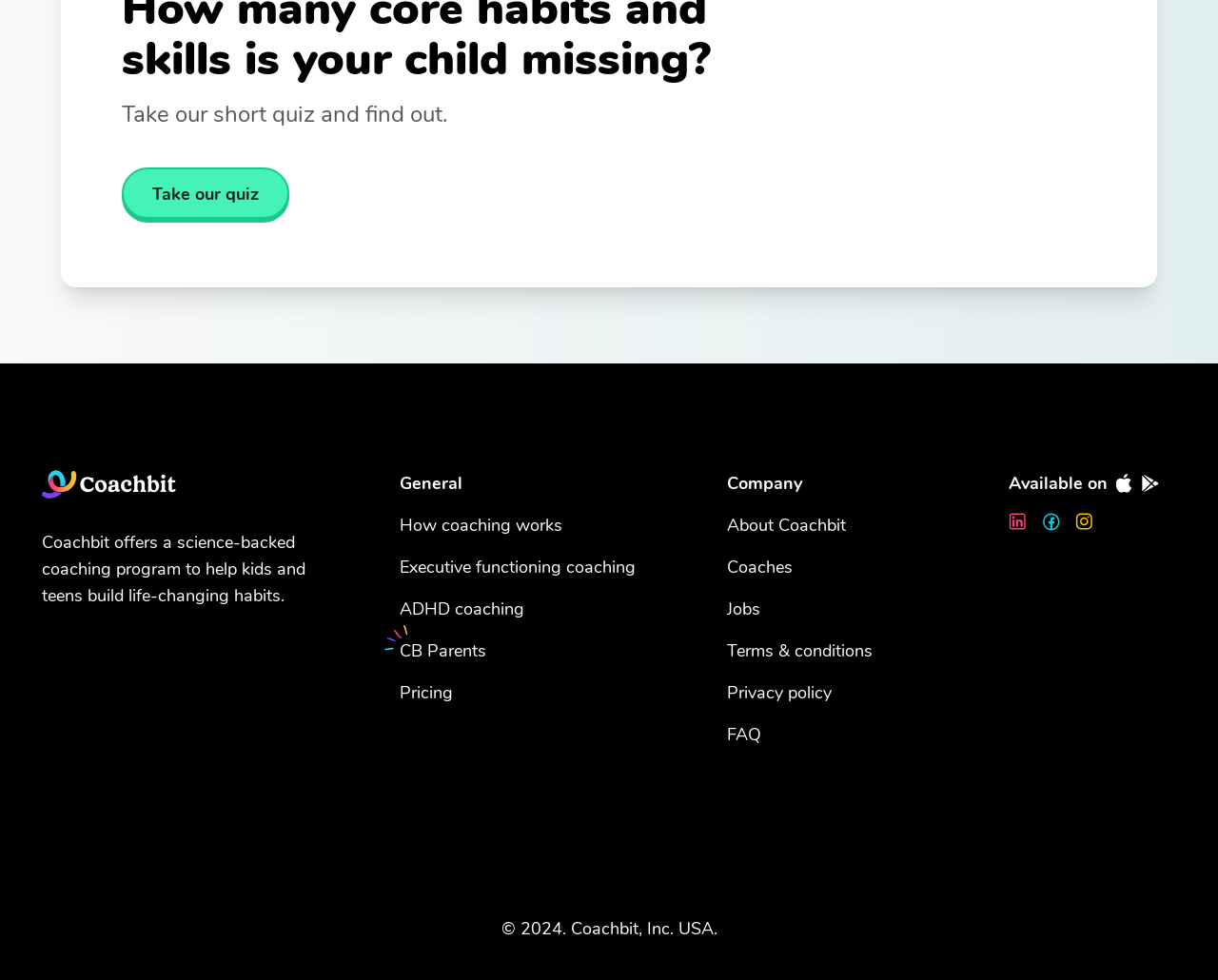Using the provided element description: "Mail Us", determine the bounding box coordinates of the corresponding UI element in the screenshot.

None